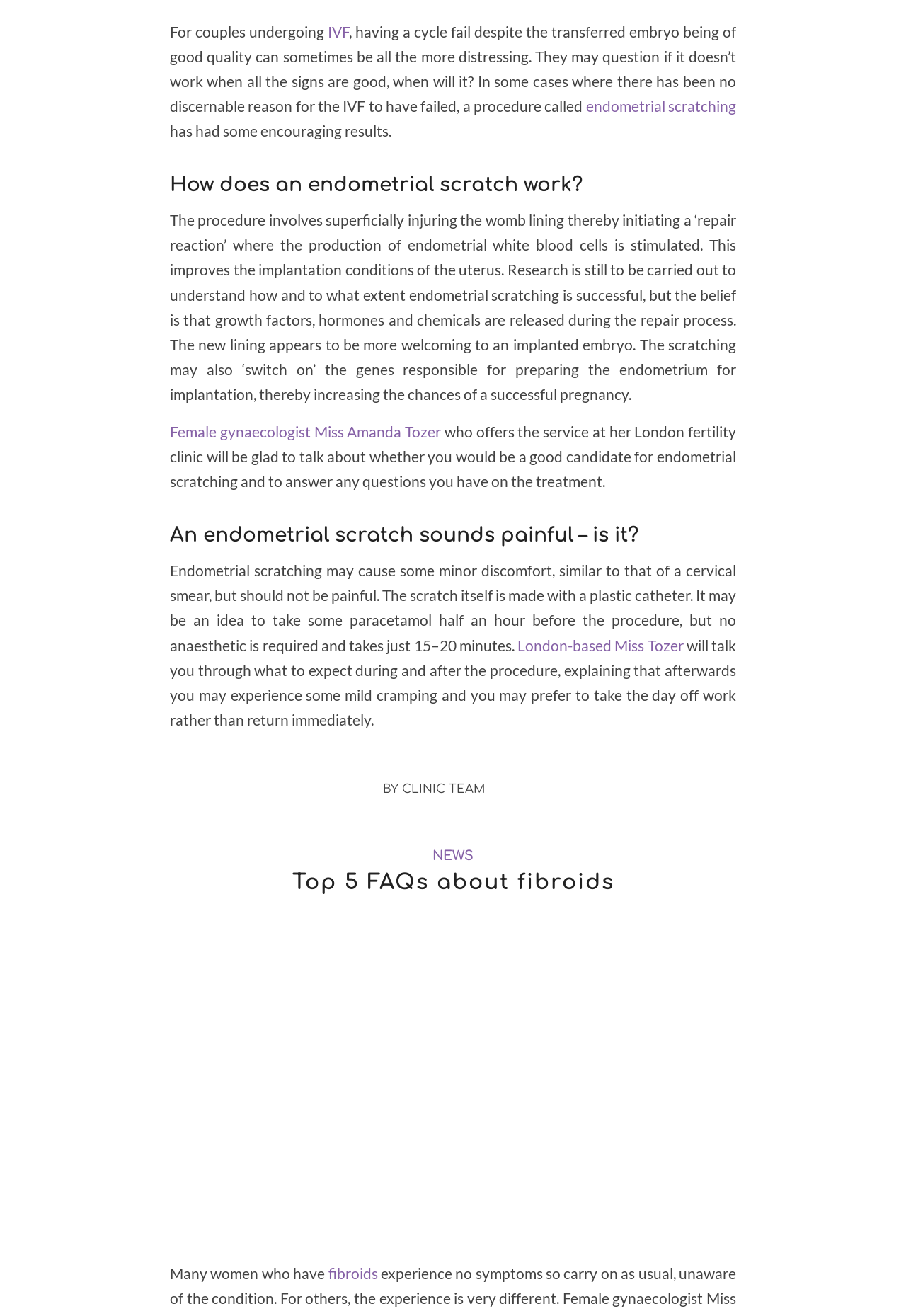Find the bounding box coordinates for the UI element whose description is: "alt="Profile picture of Zachary Pottle"". The coordinates should be four float numbers between 0 and 1, in the format [left, top, right, bottom].

None